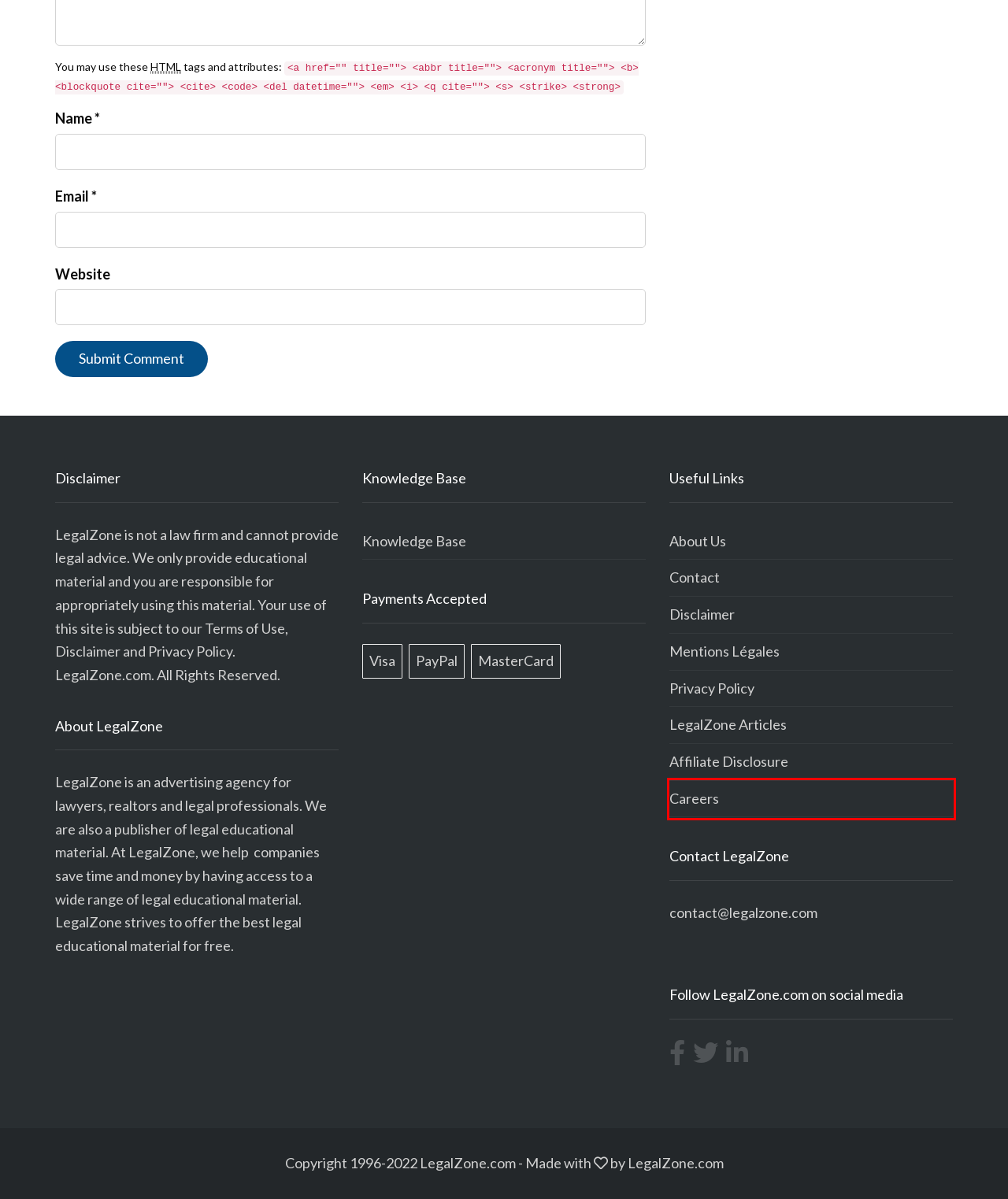Examine the screenshot of a webpage featuring a red bounding box and identify the best matching webpage description for the new page that results from clicking the element within the box. Here are the options:
A. About Us - LegalZone
B. Affiliate Disclosure - LegalZone
C. Terms of Use - LegalZone
D. Mentions Légales - LegalZone
E. Privacy Policy - LegalZone
F. Knowledge Base - LegalZone
G. Careers - LegalZone
H. Visa官方网站

G